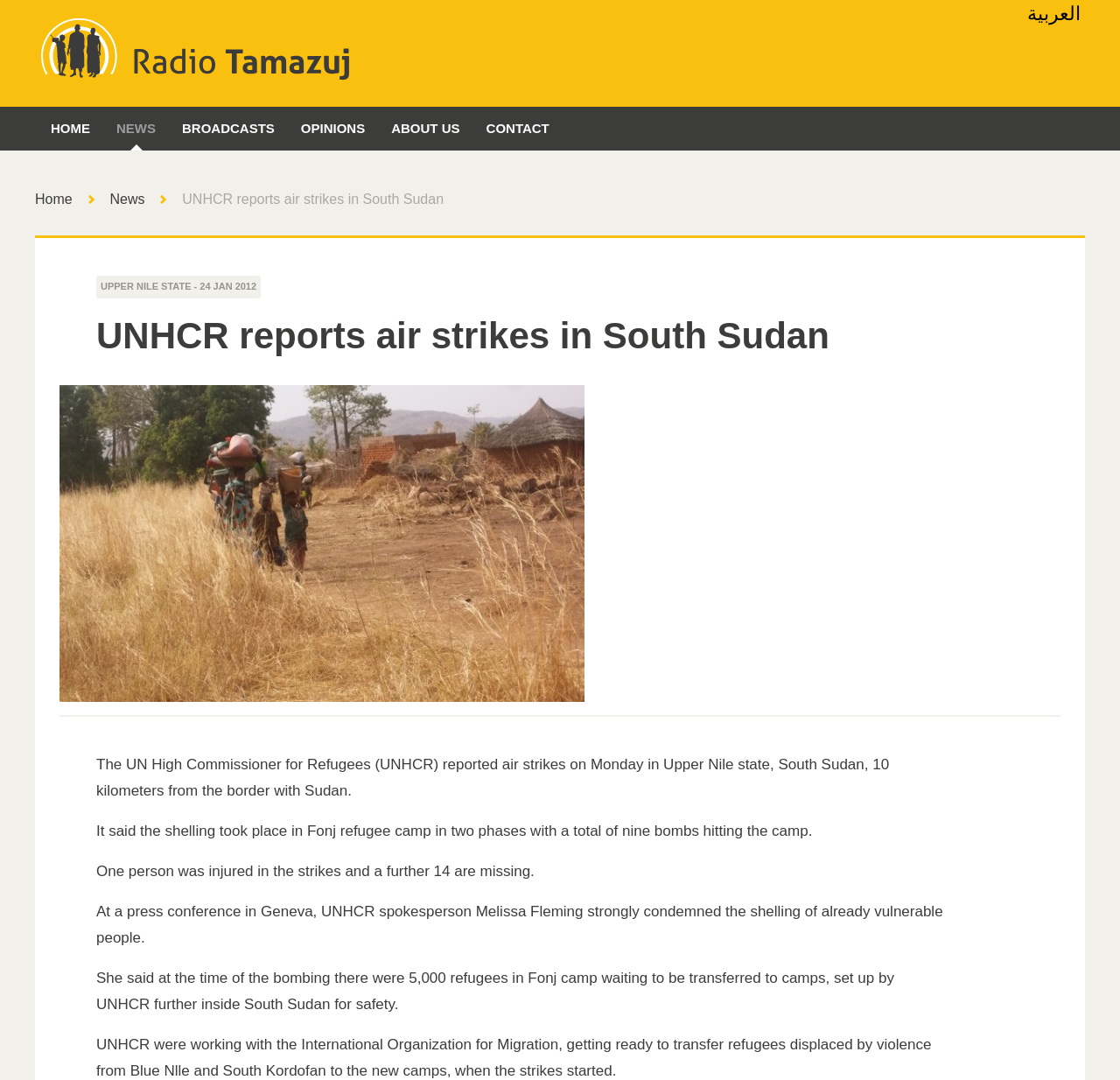Locate the bounding box coordinates of the element you need to click to accomplish the task described by this instruction: "Visit ABOUT US page".

[0.338, 0.099, 0.422, 0.139]